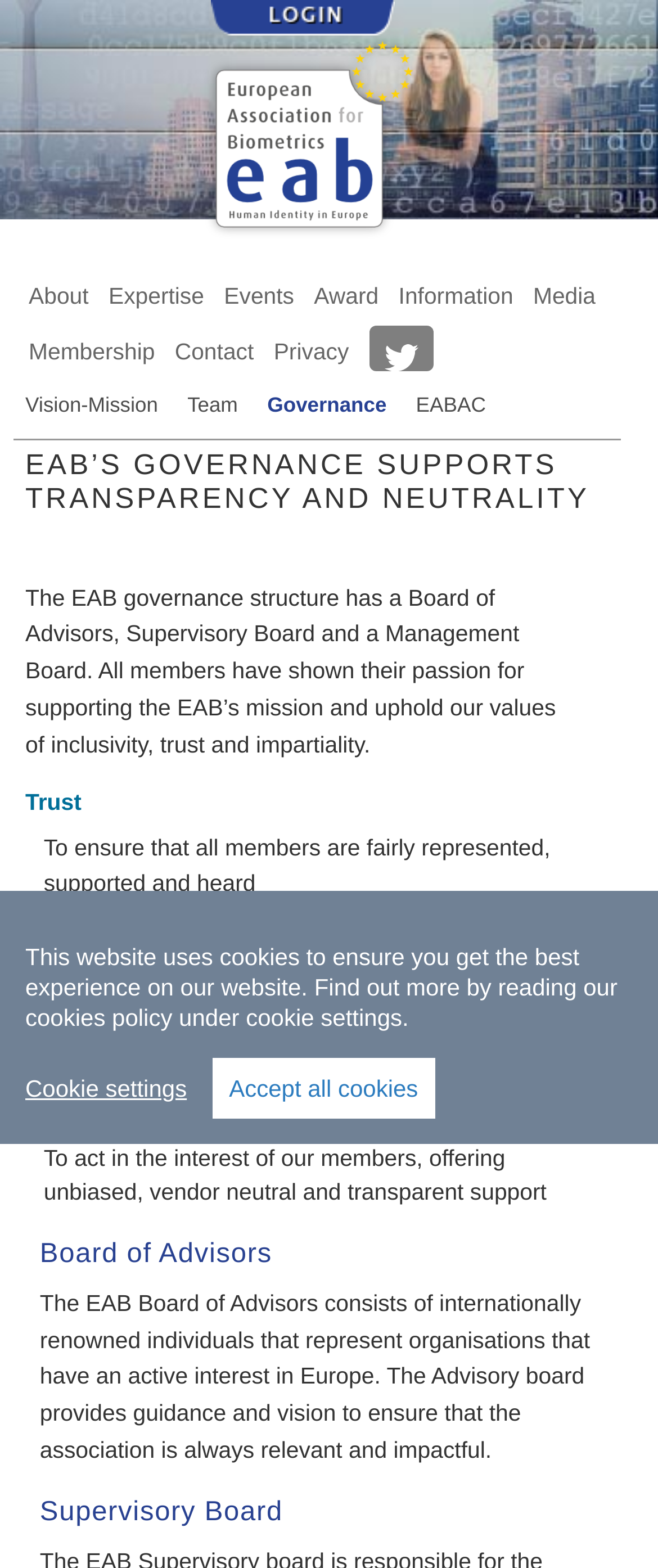Refer to the screenshot and answer the following question in detail:
What is the purpose of the Advisory board?

According to the webpage, the Advisory board provides guidance and vision to ensure that the association is always relevant and impactful. This is mentioned in the section describing the Board of Advisors.